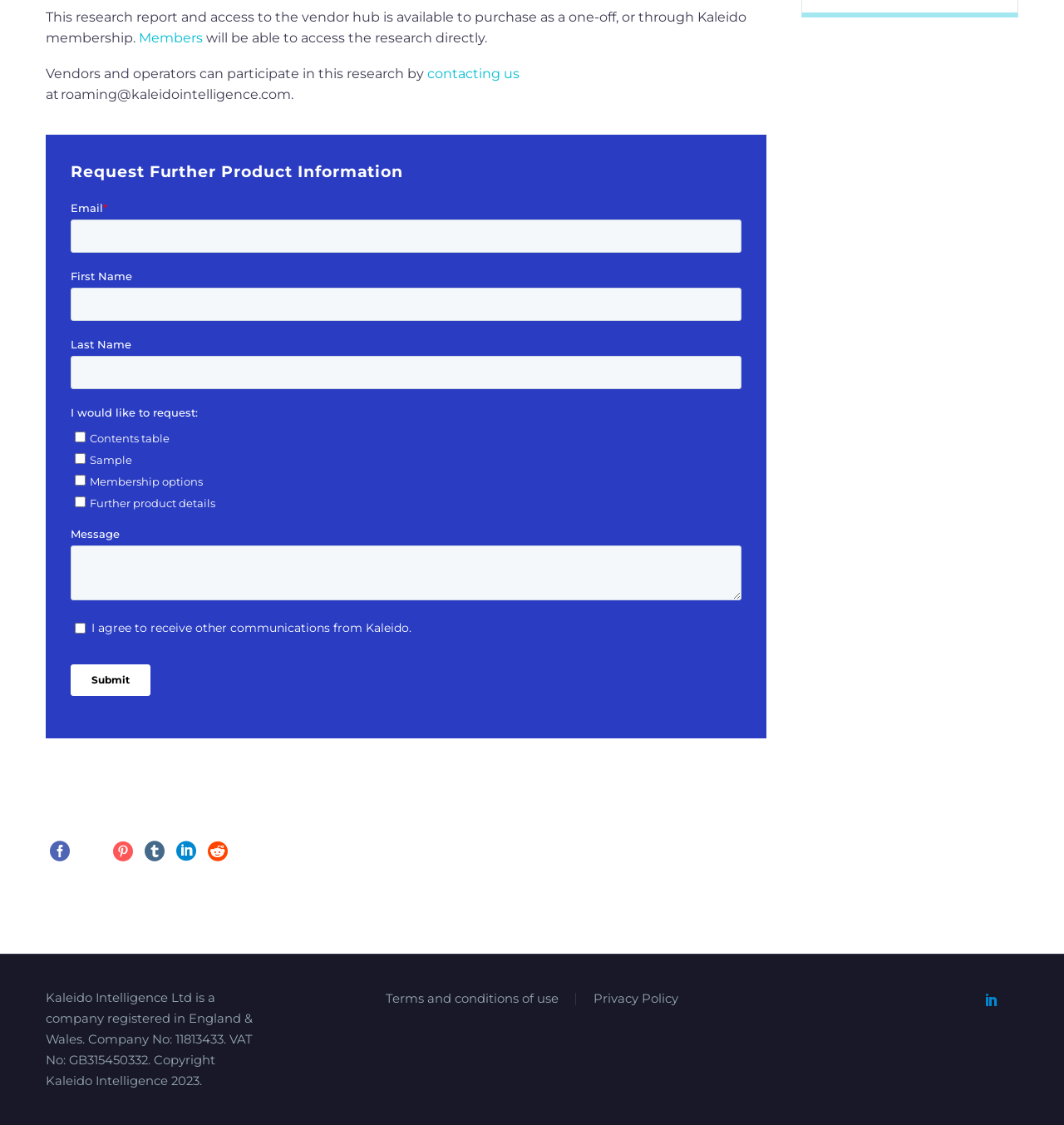Based on the image, give a detailed response to the question: What is the purpose of the 'Request Further Product Information' section?

The 'Request Further Product Information' section is a heading on the webpage, followed by an iframe element, which suggests that it is a form to request further product information.